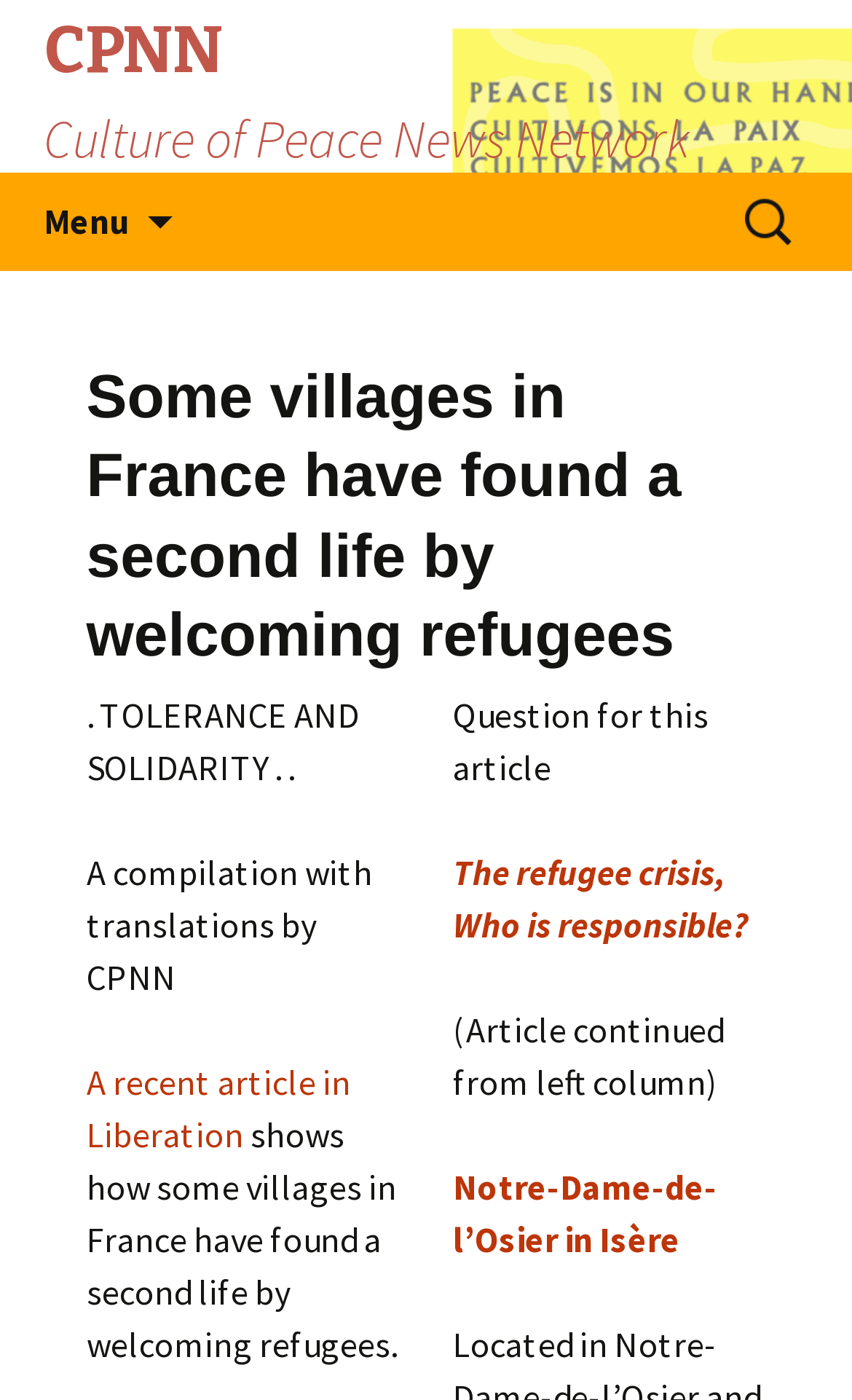Provide the bounding box coordinates of the HTML element described as: "A recent article in Liberation". The bounding box coordinates should be four float numbers between 0 and 1, i.e., [left, top, right, bottom].

[0.101, 0.756, 0.412, 0.825]